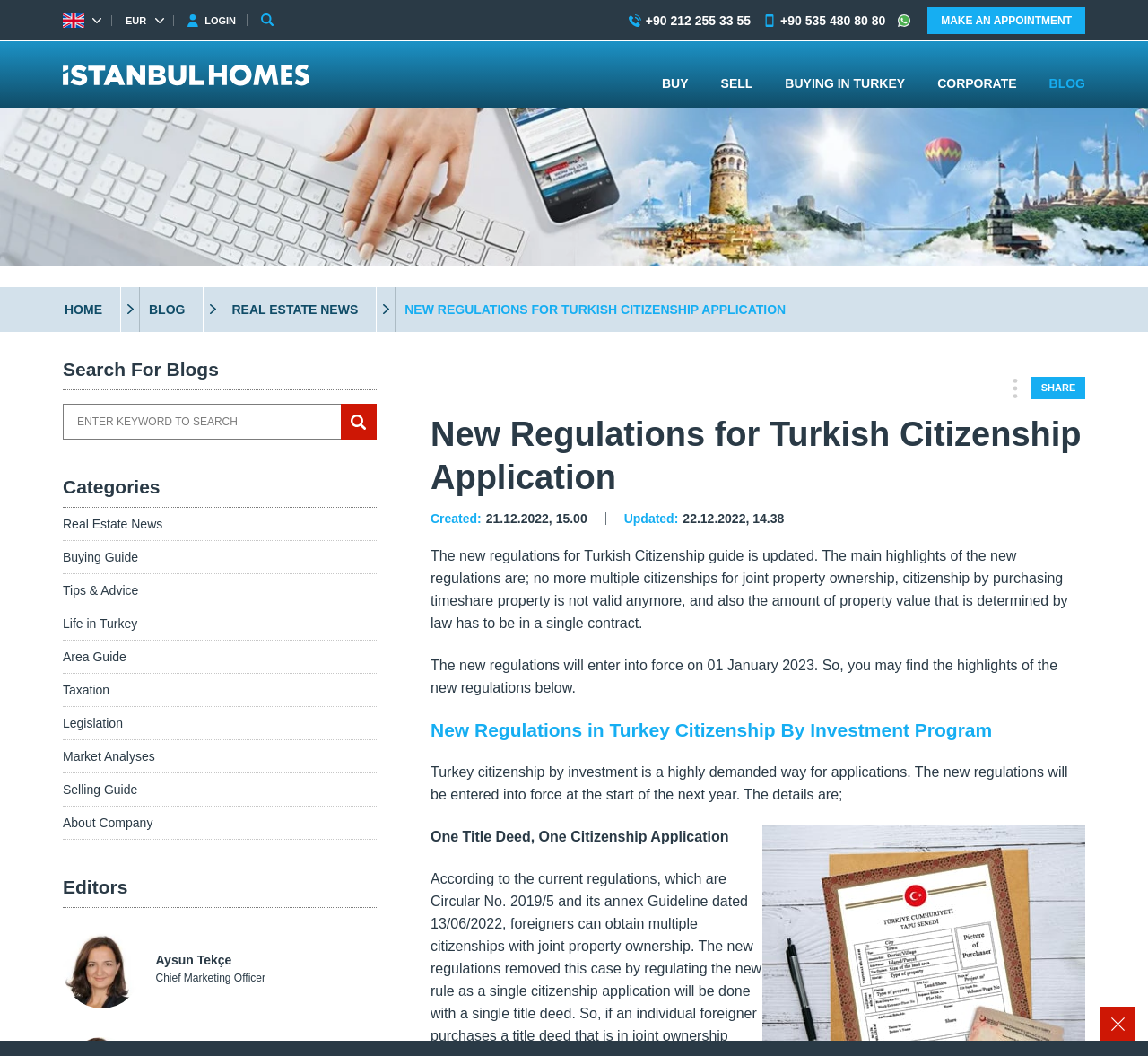Bounding box coordinates are specified in the format (top-left x, top-left y, bottom-right x, bottom-right y). All values are floating point numbers bounded between 0 and 1. Please provide the bounding box coordinate of the region this sentence describes: Tips & Advice

[0.055, 0.552, 0.121, 0.566]